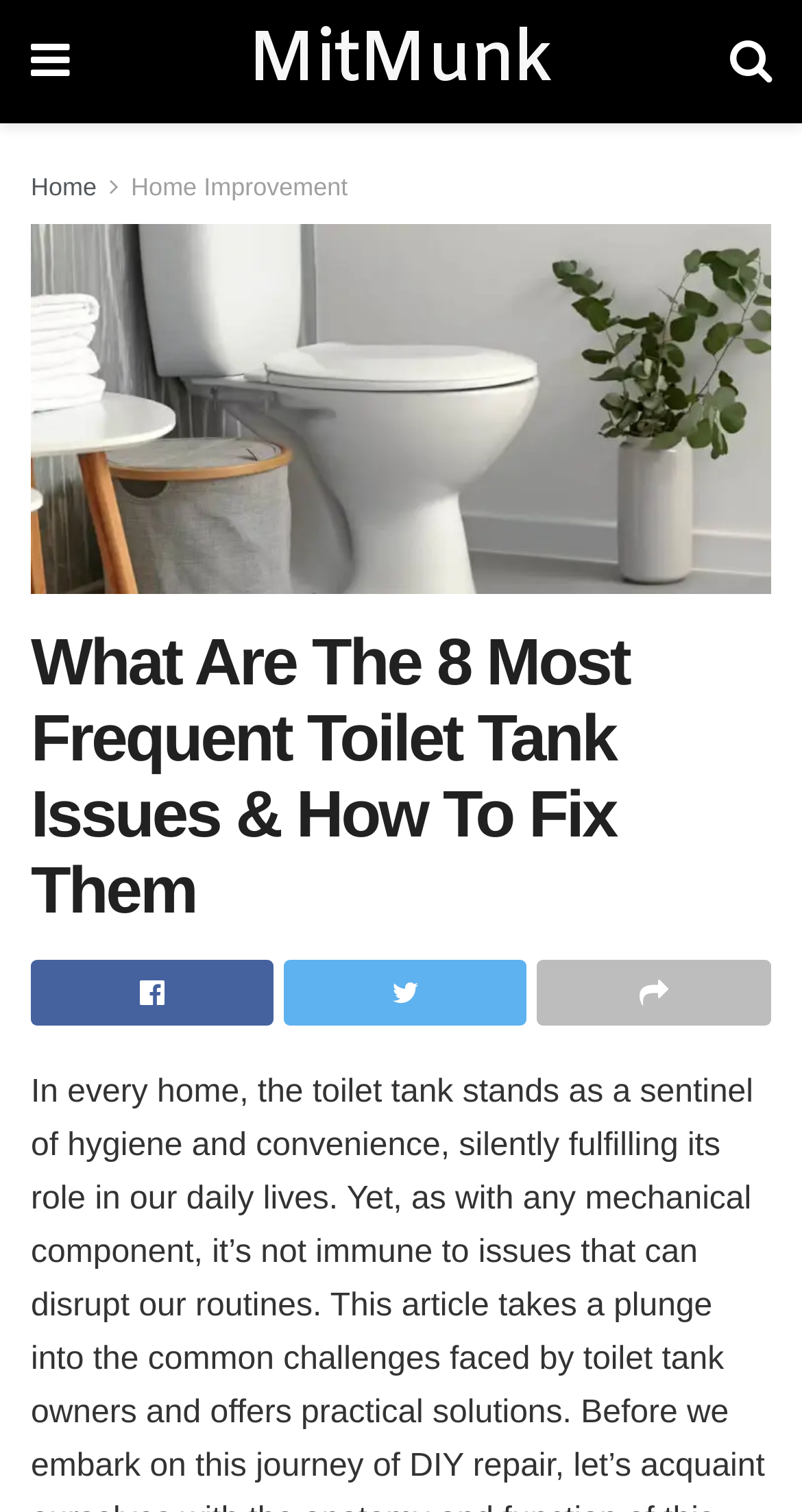Based on the element description: "the tags", identify the UI element and provide its bounding box coordinates. Use four float numbers between 0 and 1, [left, top, right, bottom].

None